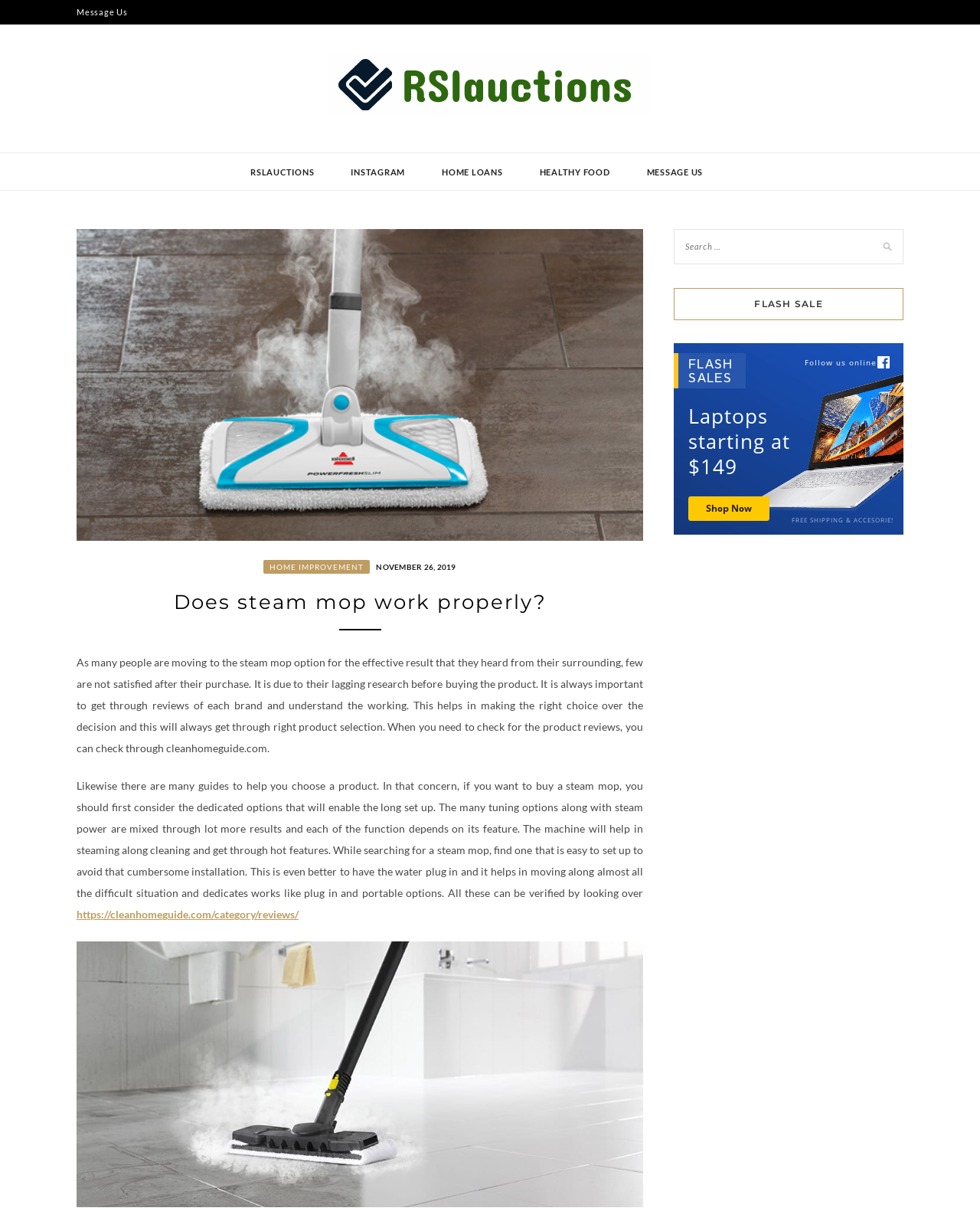Pinpoint the bounding box coordinates of the area that should be clicked to complete the following instruction: "Click on the 'Message Us' link". The coordinates must be given as four float numbers between 0 and 1, i.e., [left, top, right, bottom].

[0.078, 0.0, 0.13, 0.02]